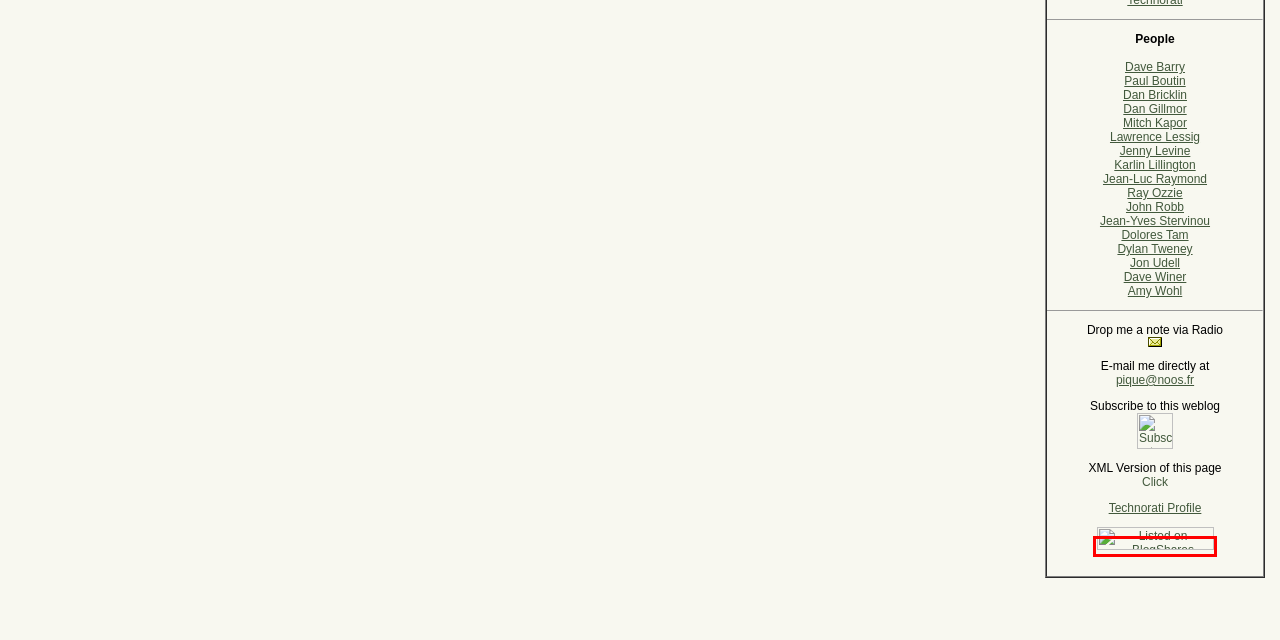Please examine the screenshot provided, which contains a red bounding box around a UI element. Select the webpage description that most accurately describes the new page displayed after clicking the highlighted element. Here are the candidates:
A. ozzie.net is coming soon
B. Open Source Applications Foundation - Welcome
C. Fantasy Blog Share Market | Blogshares
D. Dylan Tweney's Newsletter
E. Scripting News
F. Dan Bricklin Log
G. | Center for Internet and Society
H. Gizmodo | The Future Is Here

C